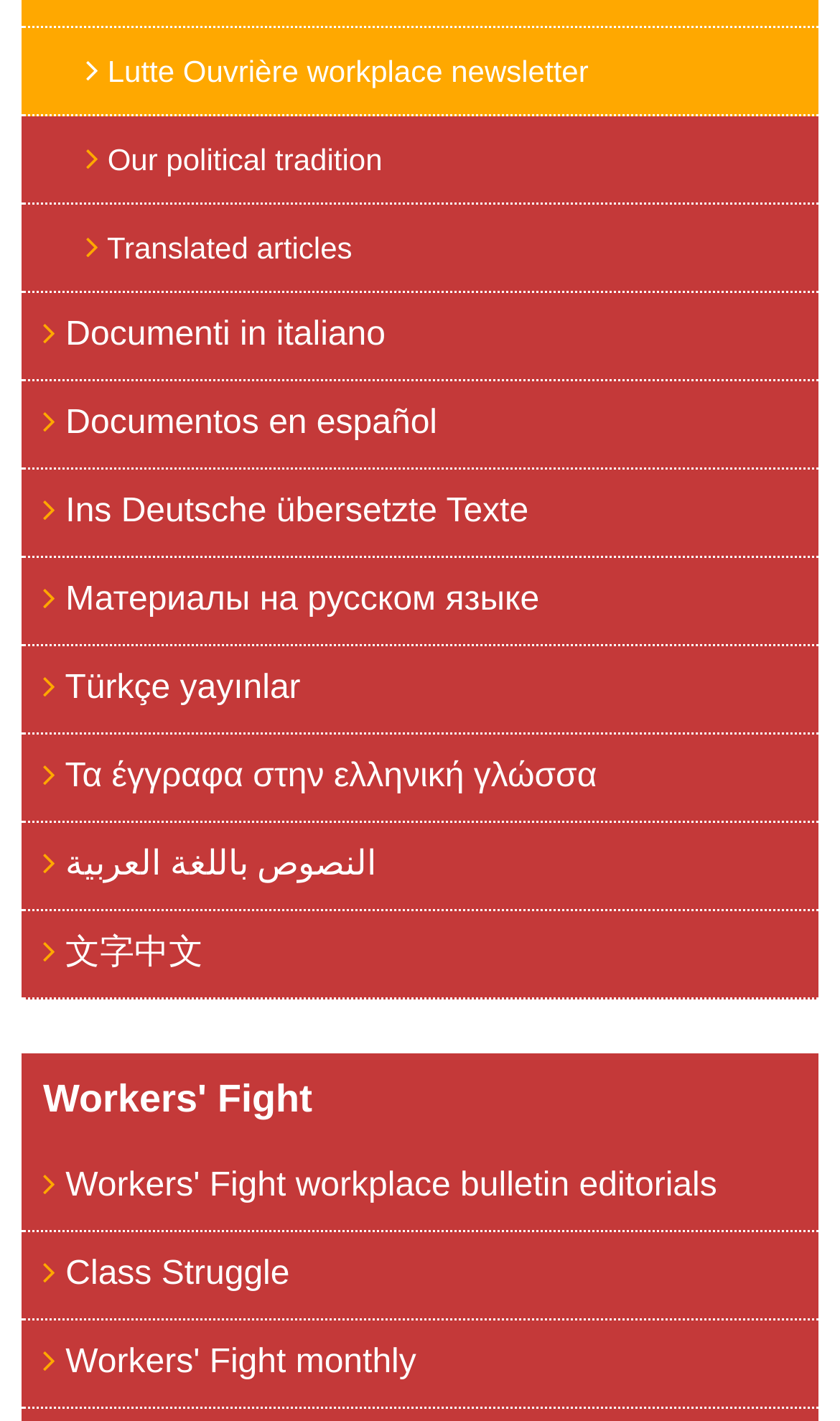Indicate the bounding box coordinates of the clickable region to achieve the following instruction: "Read about Our political tradition."

[0.026, 0.082, 0.974, 0.144]